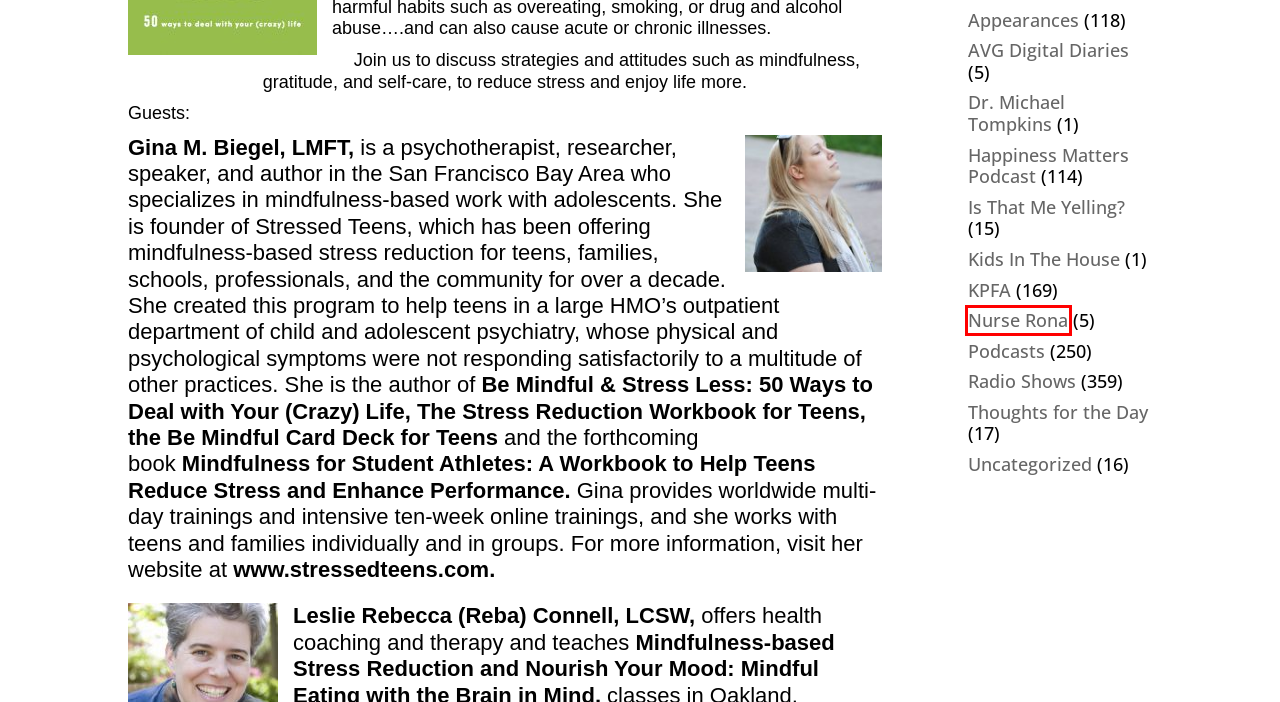You have received a screenshot of a webpage with a red bounding box indicating a UI element. Please determine the most fitting webpage description that matches the new webpage after clicking on the indicated element. The choices are:
A. Dr. Michael Tompkins | Rona Renner
B. AVG Digital Diaries | Rona Renner
C. Kids In The House | Rona Renner
D. Nurse Rona | Rona Renner
E. Appearances | Rona Renner
F. Stressed Teens
G. Thoughts for the Day | Rona Renner
H. Happiness Matters Podcast | Rona Renner

D